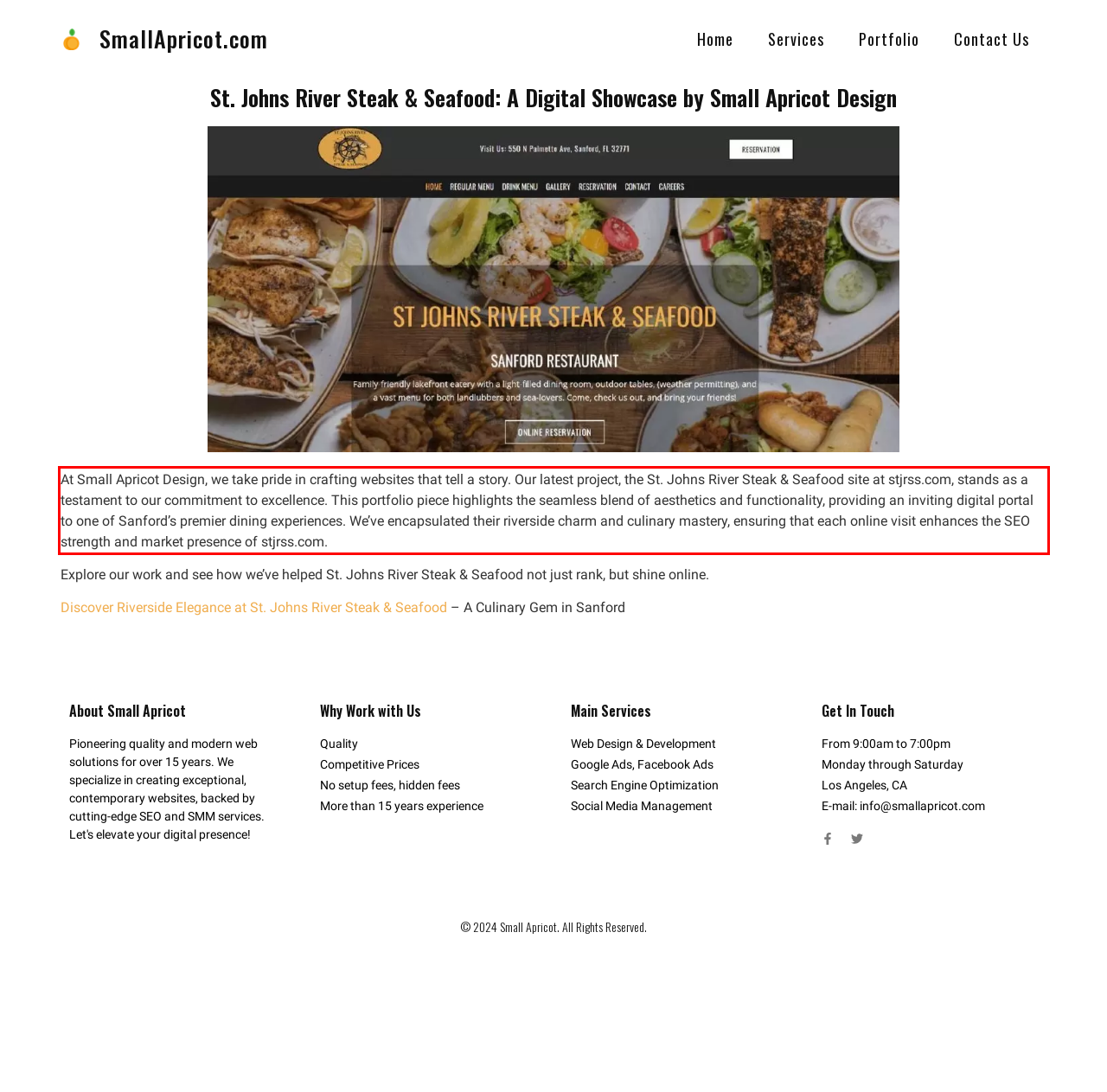Please analyze the provided webpage screenshot and perform OCR to extract the text content from the red rectangle bounding box.

At Small Apricot Design, we take pride in crafting websites that tell a story. Our latest project, the St. Johns River Steak & Seafood site at stjrss.com, stands as a testament to our commitment to excellence. This portfolio piece highlights the seamless blend of aesthetics and functionality, providing an inviting digital portal to one of Sanford’s premier dining experiences. We’ve encapsulated their riverside charm and culinary mastery, ensuring that each online visit enhances the SEO strength and market presence of stjrss.com.